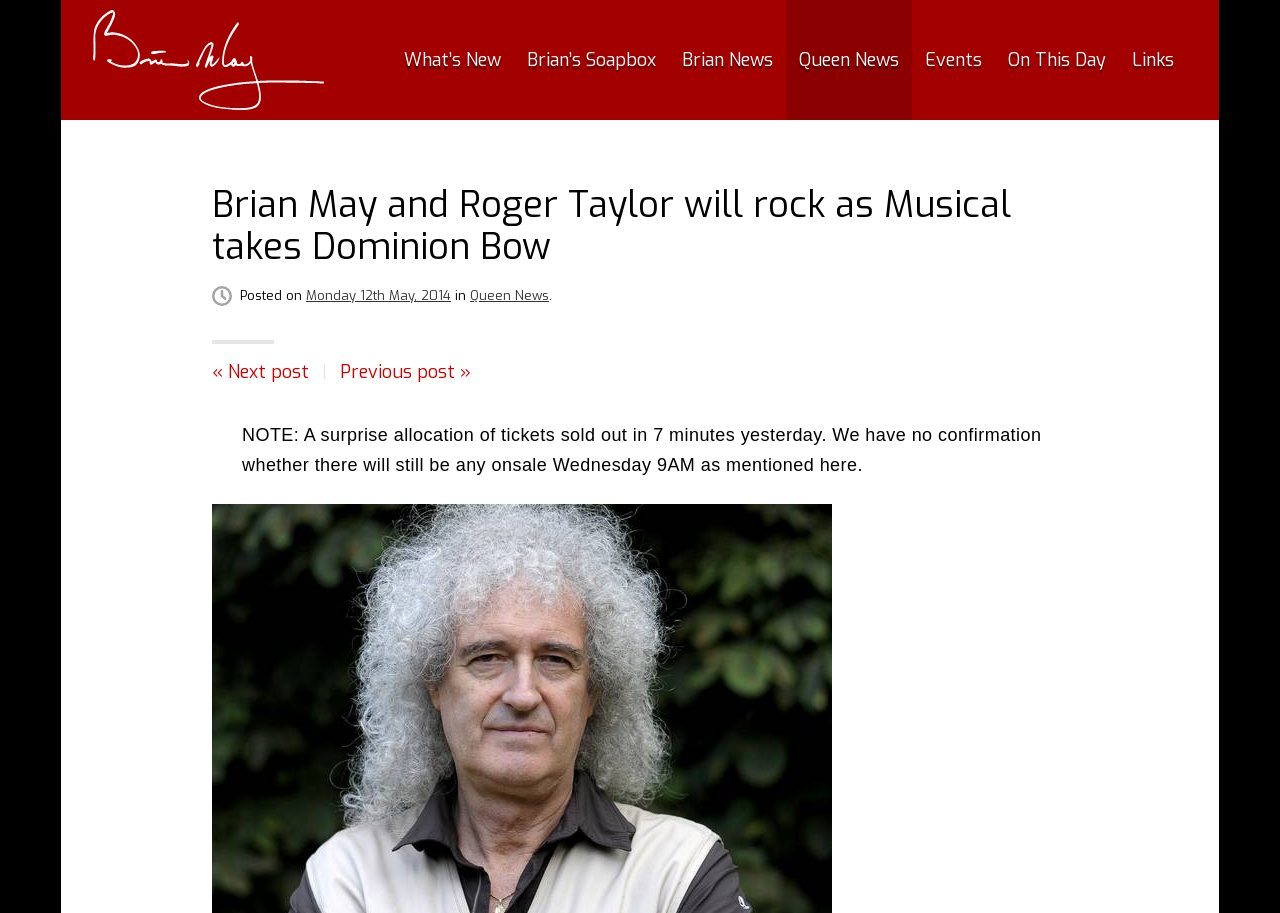What is the main heading of this webpage? Please extract and provide it.

Brian May and Roger Taylor will rock as Musical takes Dominion Bow